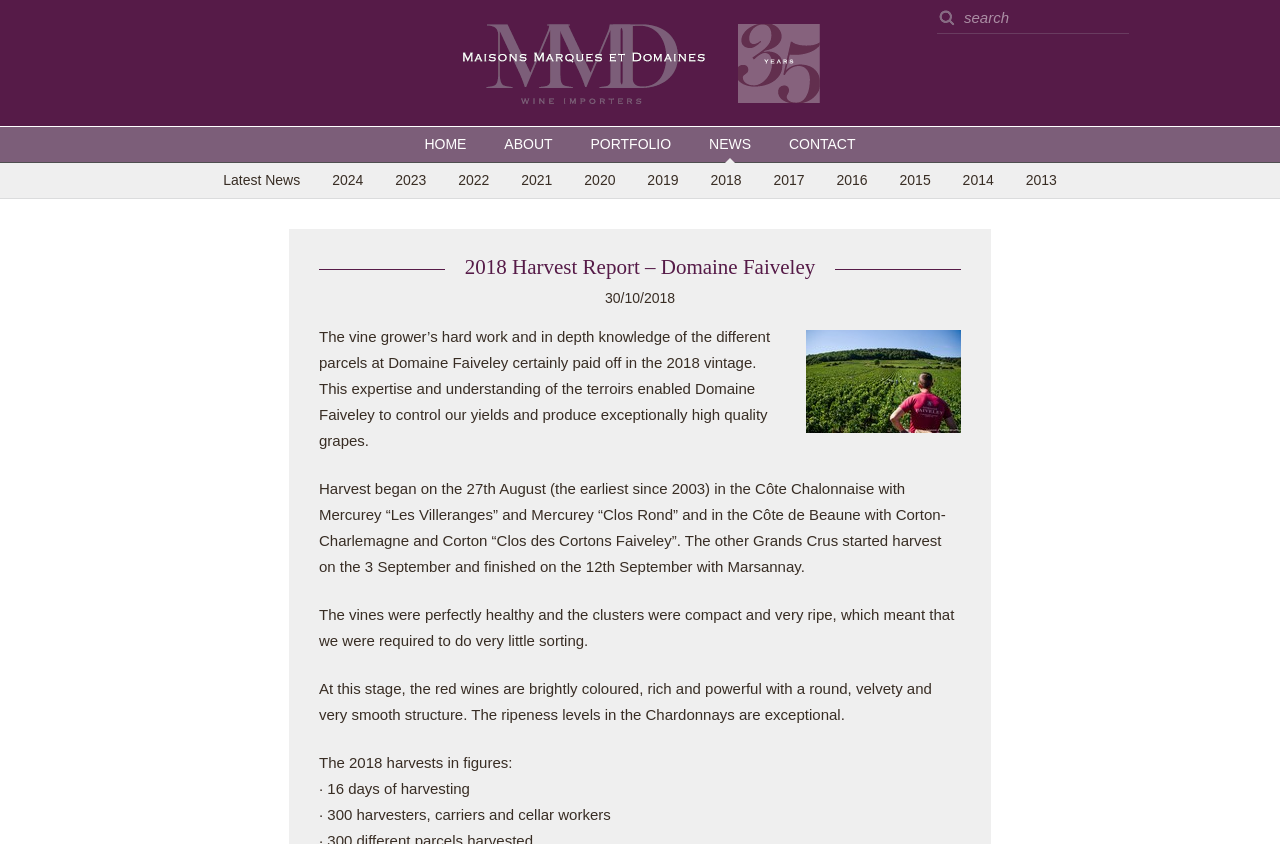How many harvesters, carriers, and cellar workers were involved?
Look at the screenshot and respond with a single word or phrase.

300